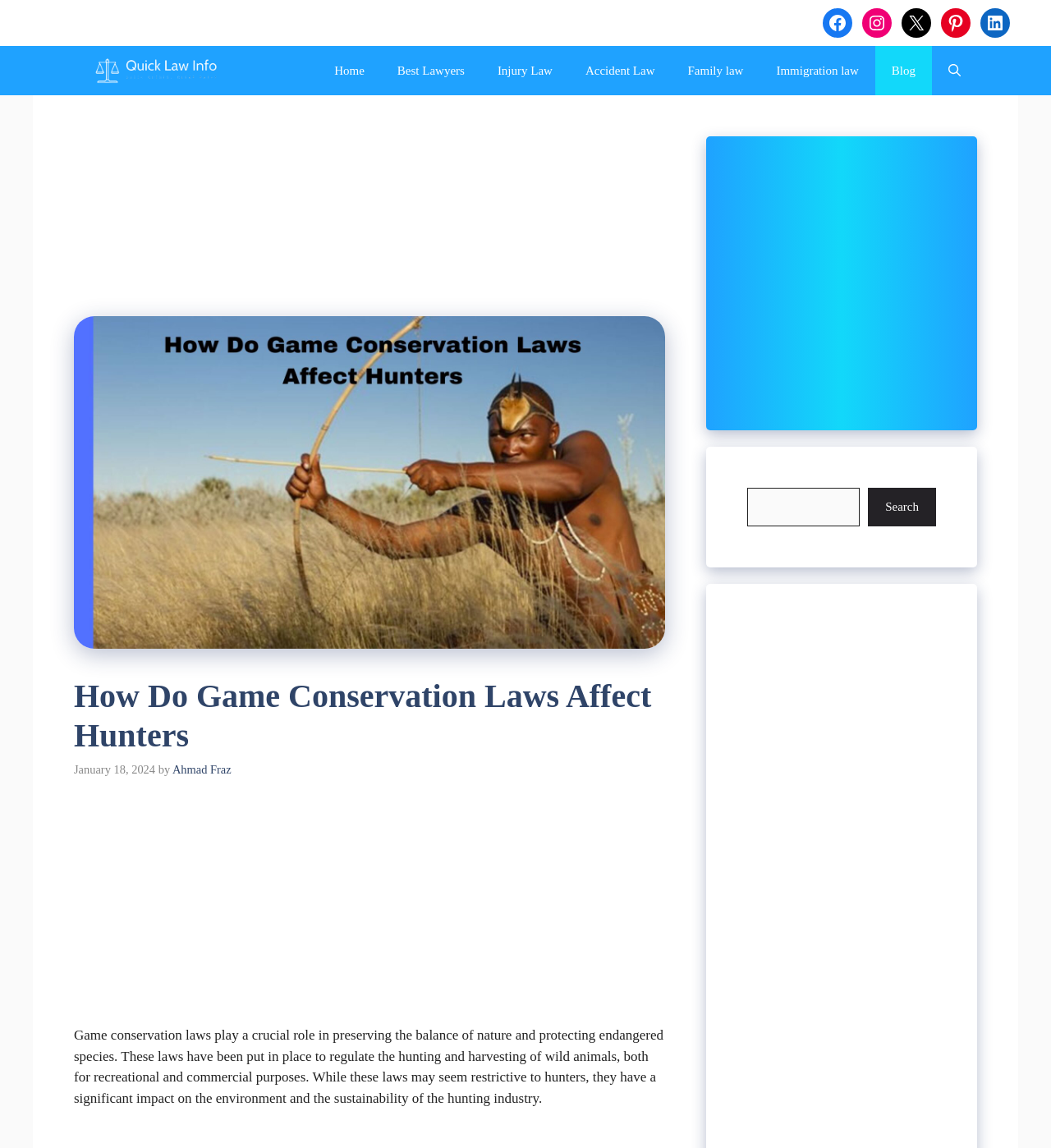What is the principal heading displayed on the webpage?

How Do Game Conservation Laws Affect Hunters